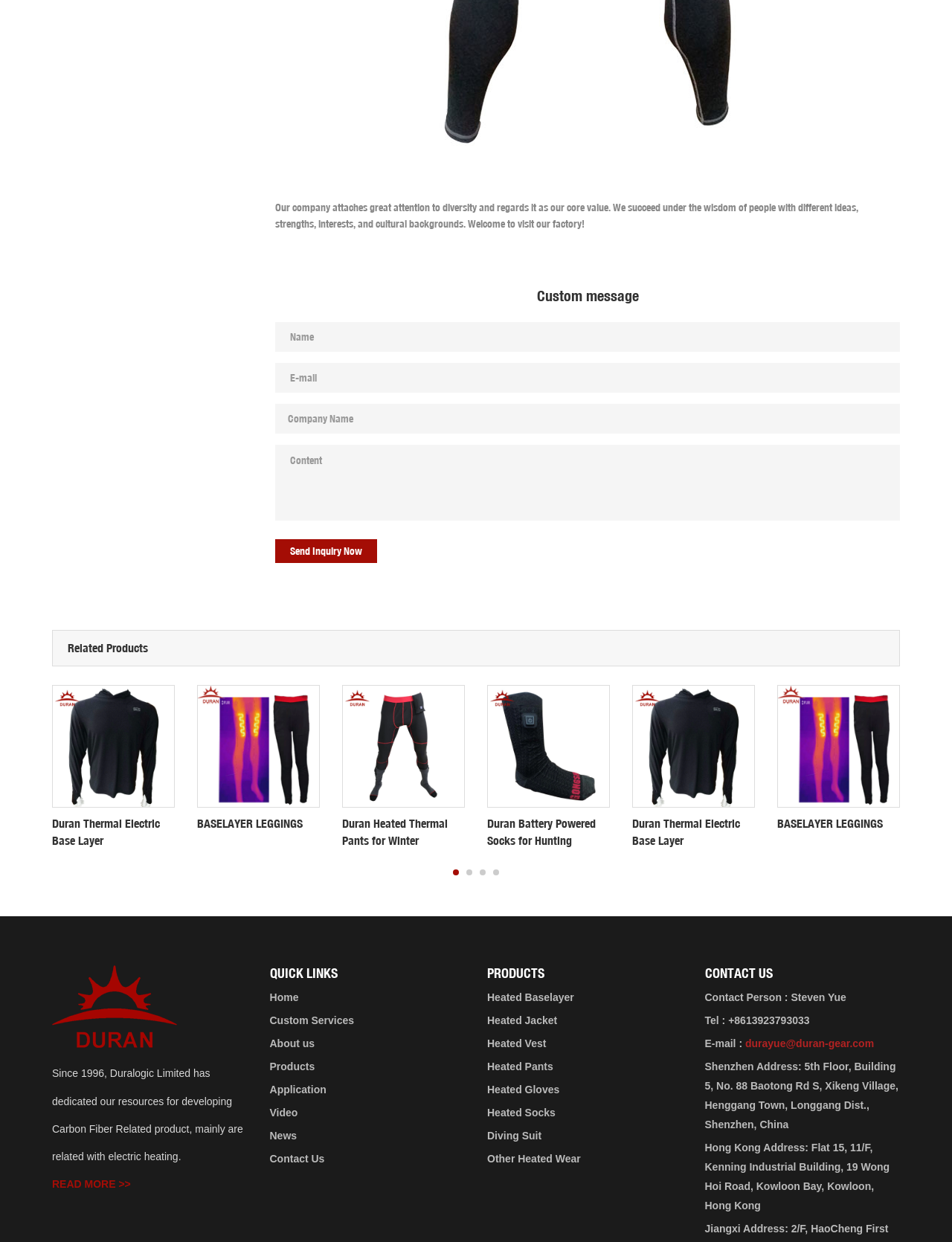What is the company's history?
Provide a detailed answer to the question, using the image to inform your response.

The company has been in operation since 1996, as stated in the StaticText element with ID 431, which says 'Since 1996, Duralogic Limited has dedicated our resources for developing Carbon Fiber Related product, mainly are related with electric heating.'